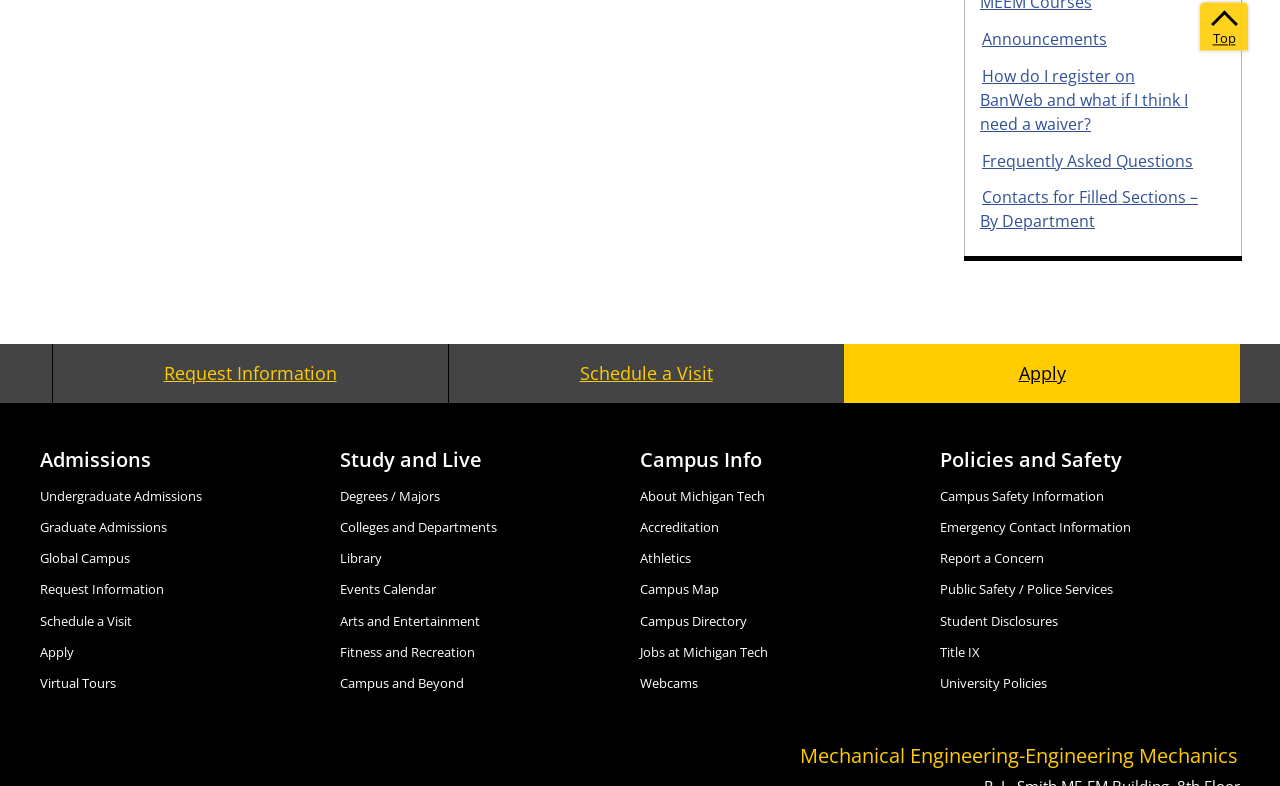Please identify the bounding box coordinates of the element's region that needs to be clicked to fulfill the following instruction: "Click on Announcements". The bounding box coordinates should consist of four float numbers between 0 and 1, i.e., [left, top, right, bottom].

[0.766, 0.036, 0.866, 0.063]